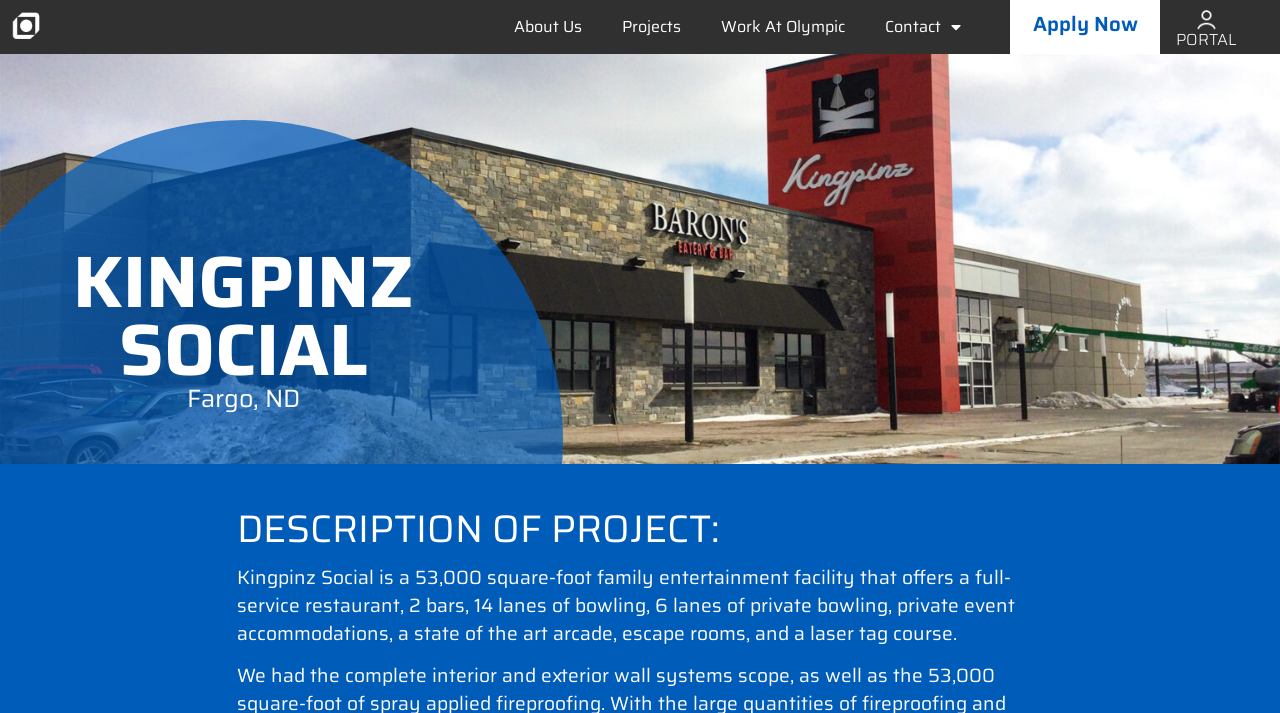Produce an elaborate caption capturing the essence of the webpage.

The webpage is about Kingpinz, a family entertainment facility, and is part of Olympic Companies, Inc. At the top, there are five links: an empty link, followed by "About Us", "Projects", "Work At Olympic", and "Contact" with a dropdown menu. To the right of these links, there is an "Apply Now" button and a "PORTAL" link with an accompanying image and heading.

Below the top links, there is a text "Fargo, ND" located near the top-left corner. Further down, there is a heading "DESCRIPTION OF PROJECT:" followed by a paragraph describing Kingpinz Social, a 53,000 square-foot family entertainment facility that offers various amenities such as a restaurant, bars, bowling lanes, private event accommodations, an arcade, escape rooms, and a laser tag course.